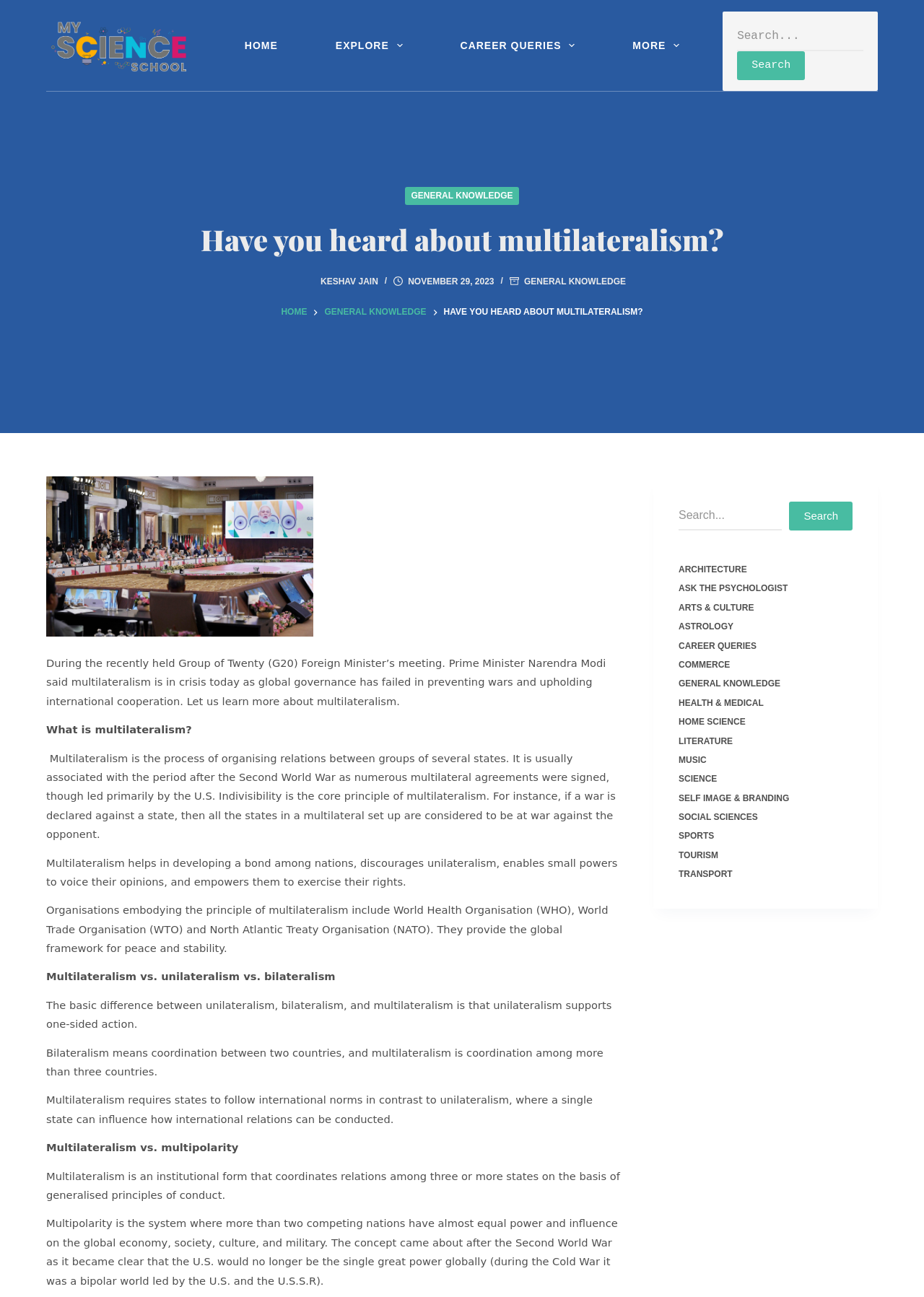Given the element description Skip to content, specify the bounding box coordinates of the corresponding UI element in the format (top-left x, top-left y, bottom-right x, bottom-right y). All values must be between 0 and 1.

[0.0, 0.0, 0.031, 0.011]